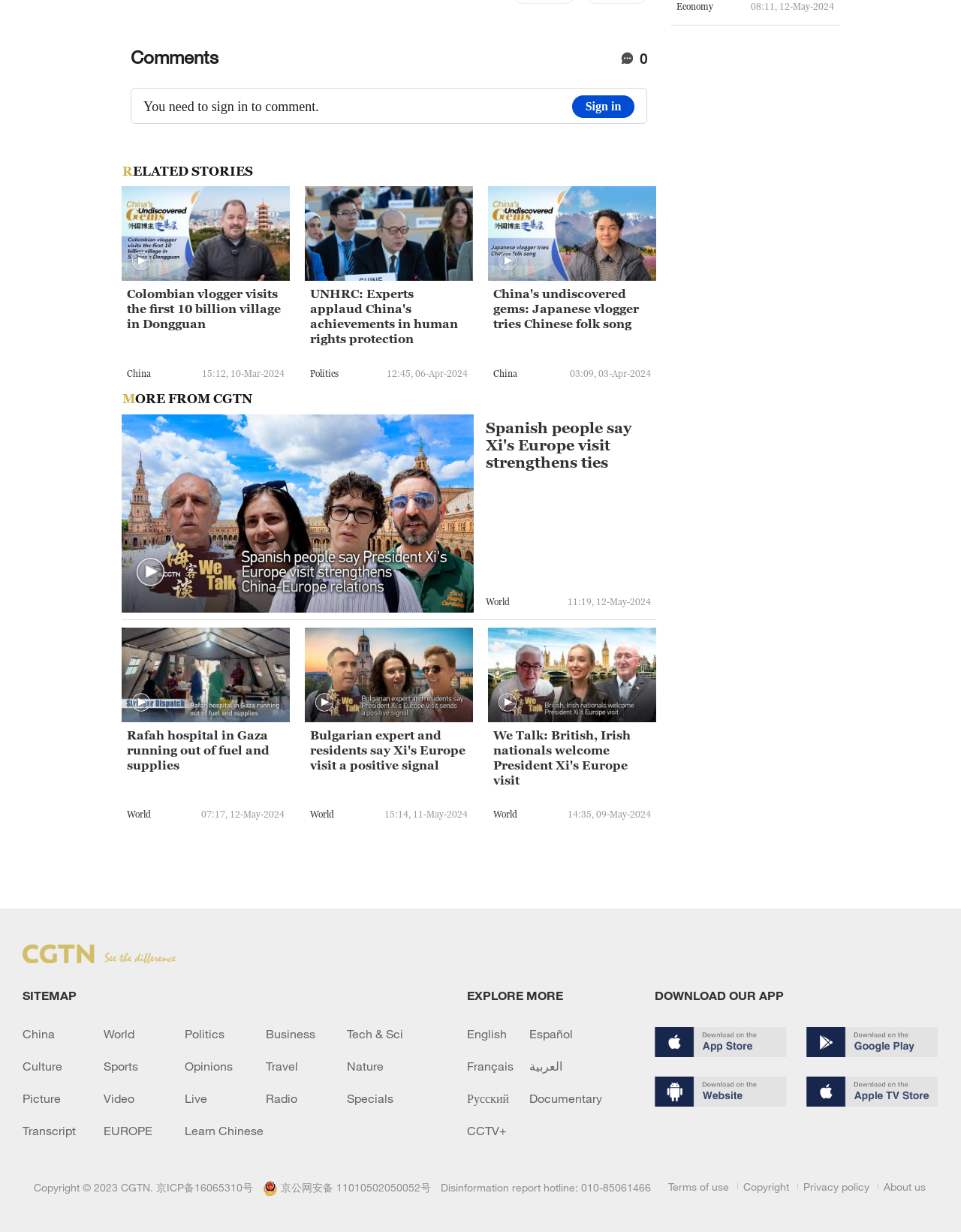Please find the bounding box coordinates in the format (top-left x, top-left y, bottom-right x, bottom-right y) for the given element description. Ensure the coordinates are floating point numbers between 0 and 1. Description: Terms of use

[0.695, 0.957, 0.764, 0.97]